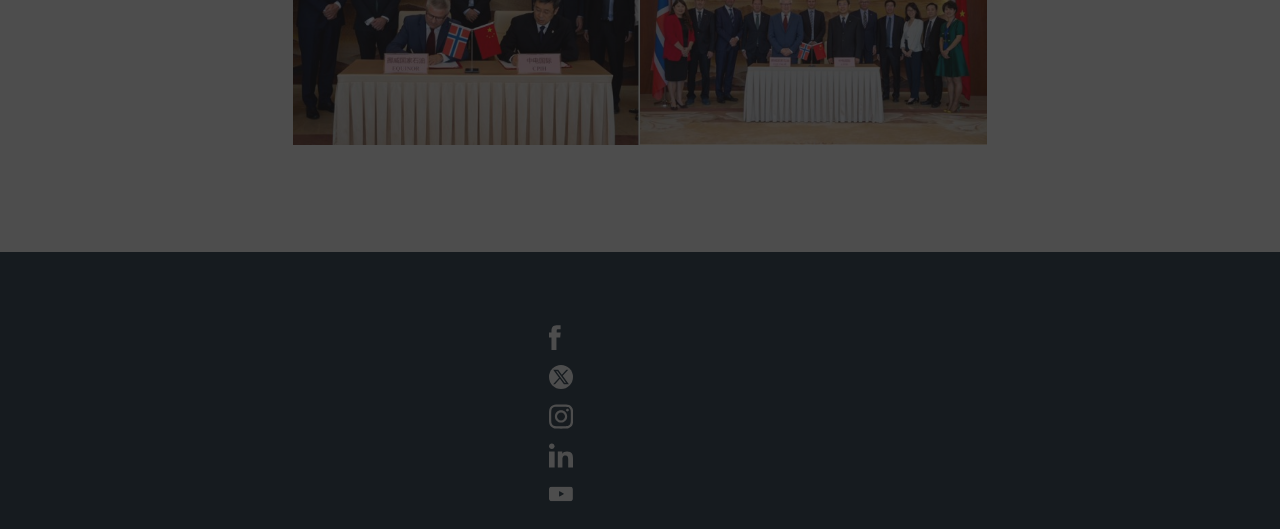How many main sections are there?
Please give a detailed and elaborate answer to the question based on the image.

The webpage is divided into three main sections: 'Explore', 'Connect', and 'Site'. These sections are arranged horizontally and have distinct headings. Each section contains links or other elements related to the section's topic.